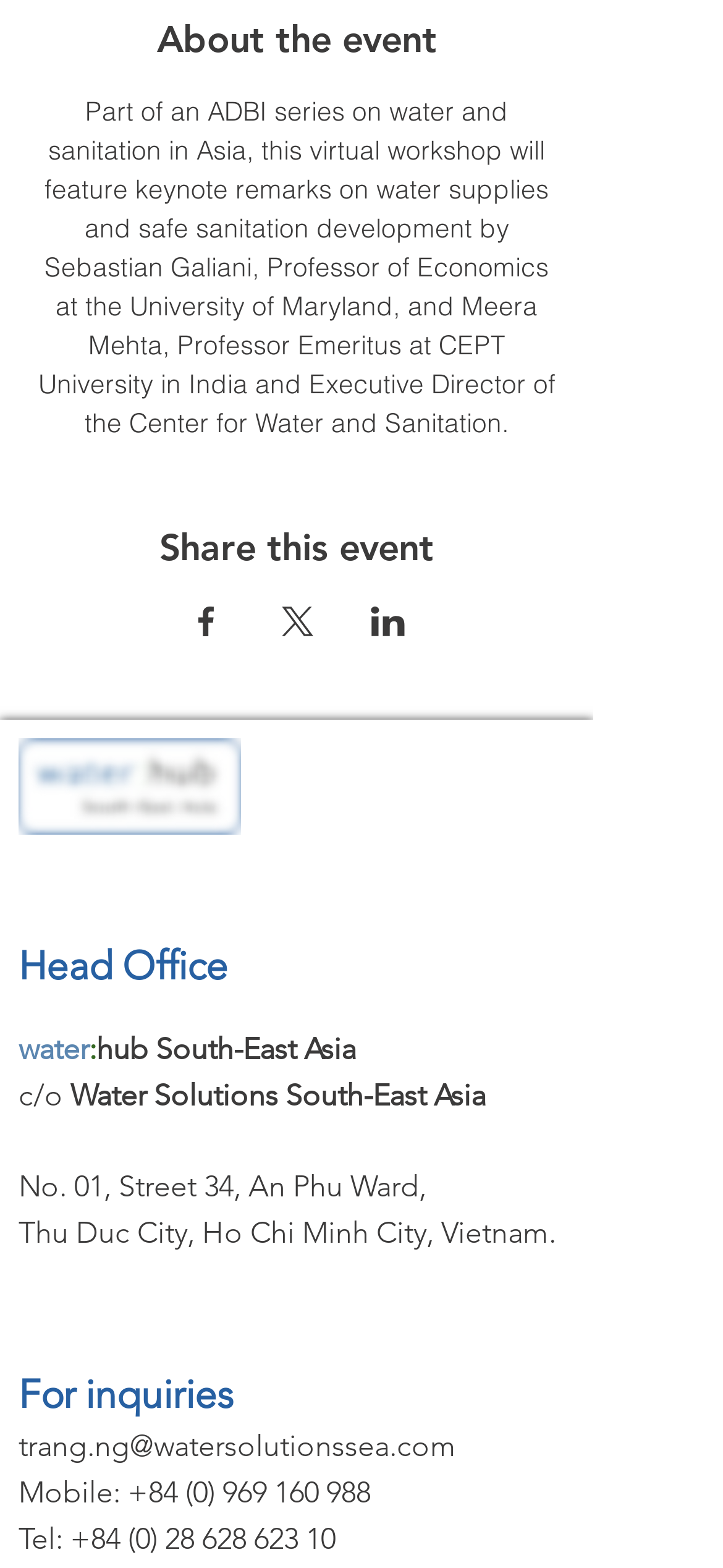Answer with a single word or phrase: 
What is the location of Water Hub?

Ho Chi Minh City, Vietnam